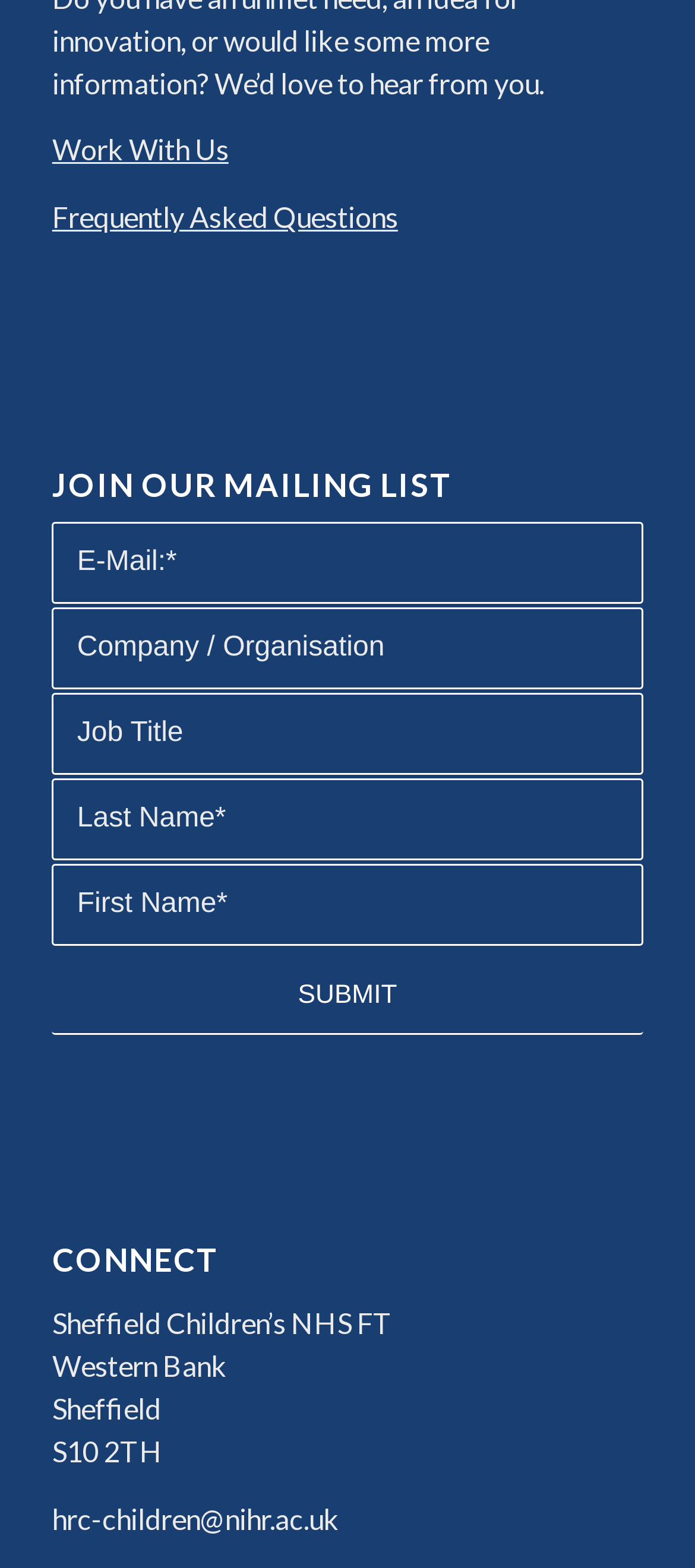Please predict the bounding box coordinates of the element's region where a click is necessary to complete the following instruction: "Enter email address". The coordinates should be represented by four float numbers between 0 and 1, i.e., [left, top, right, bottom].

[0.075, 0.332, 0.925, 0.385]